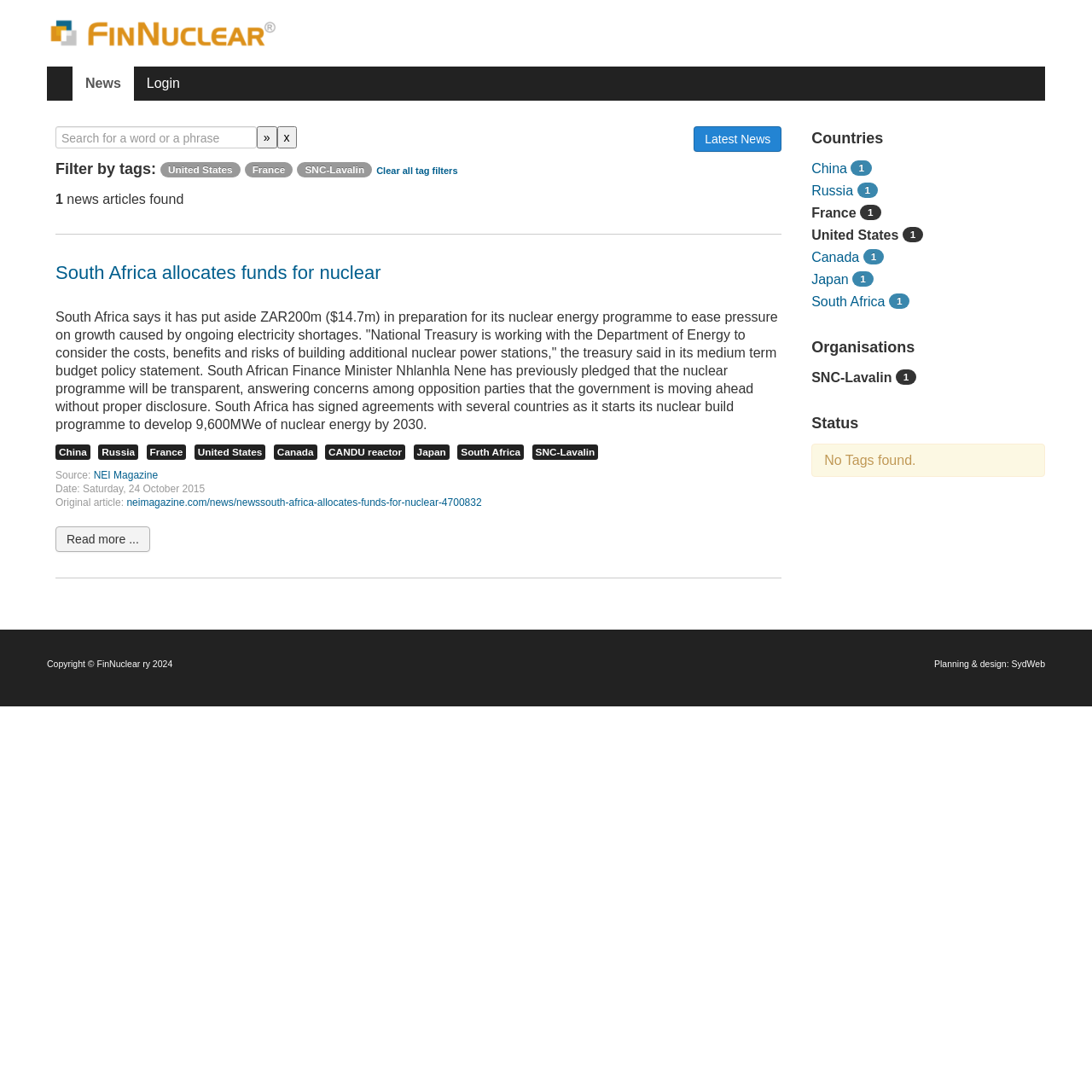Locate the bounding box coordinates of the clickable region necessary to complete the following instruction: "Track Indigo Courier". Provide the coordinates in the format of four float numbers between 0 and 1, i.e., [left, top, right, bottom].

None